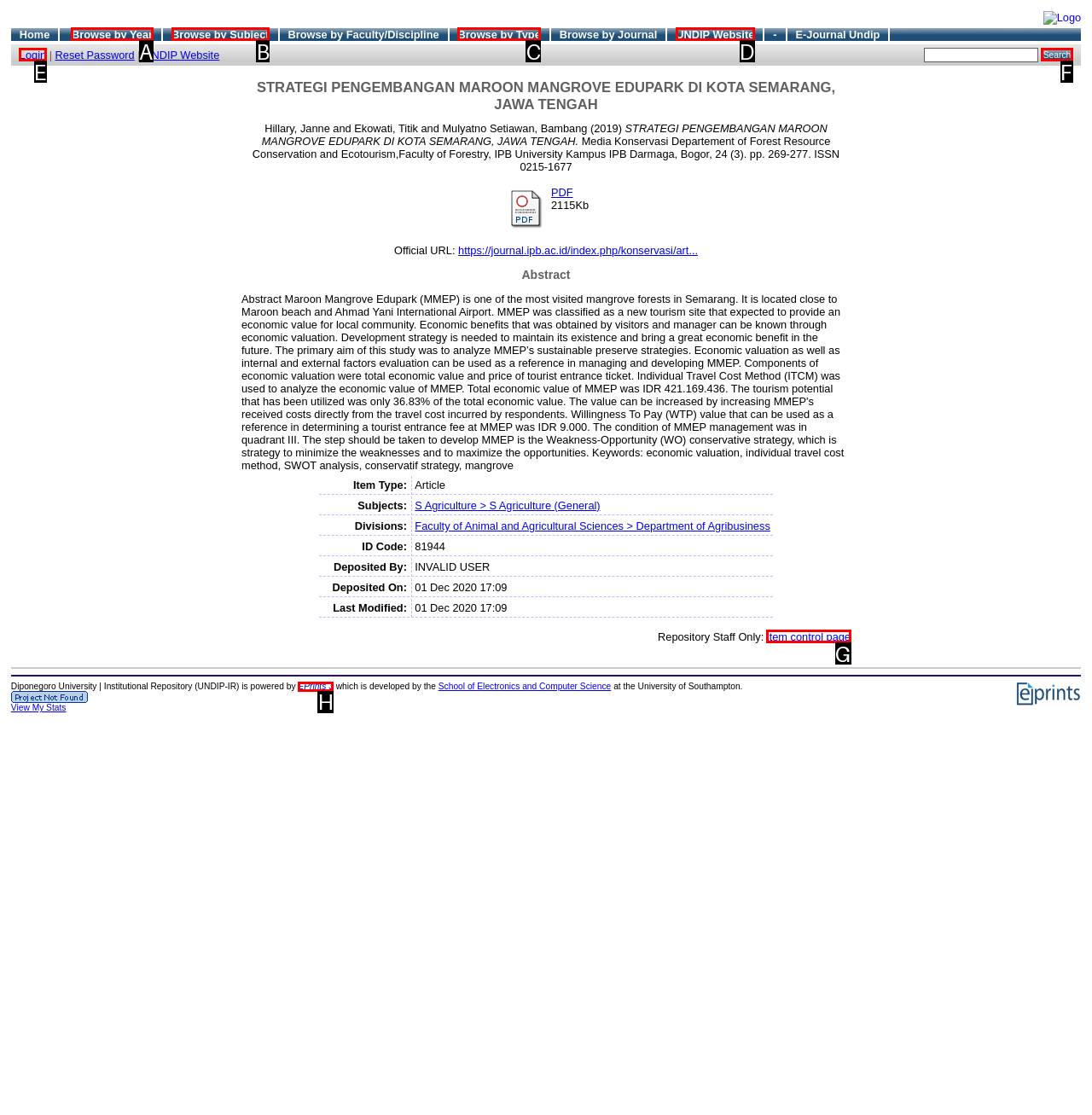Find the HTML element that matches the description provided: item control page
Answer using the corresponding option letter.

G